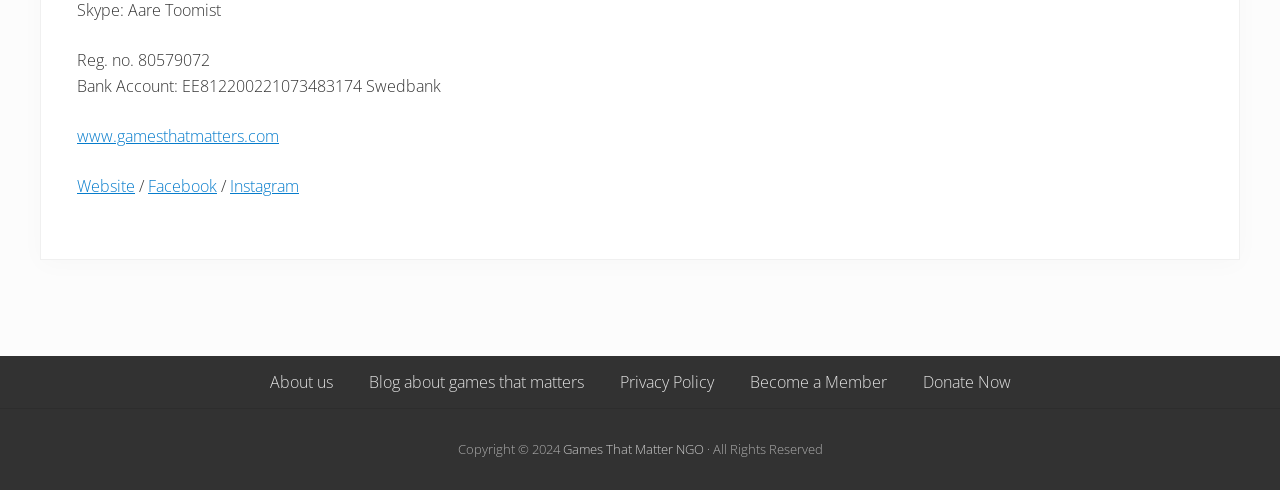Could you find the bounding box coordinates of the clickable area to complete this instruction: "Go to Facebook"?

[0.116, 0.357, 0.17, 0.402]